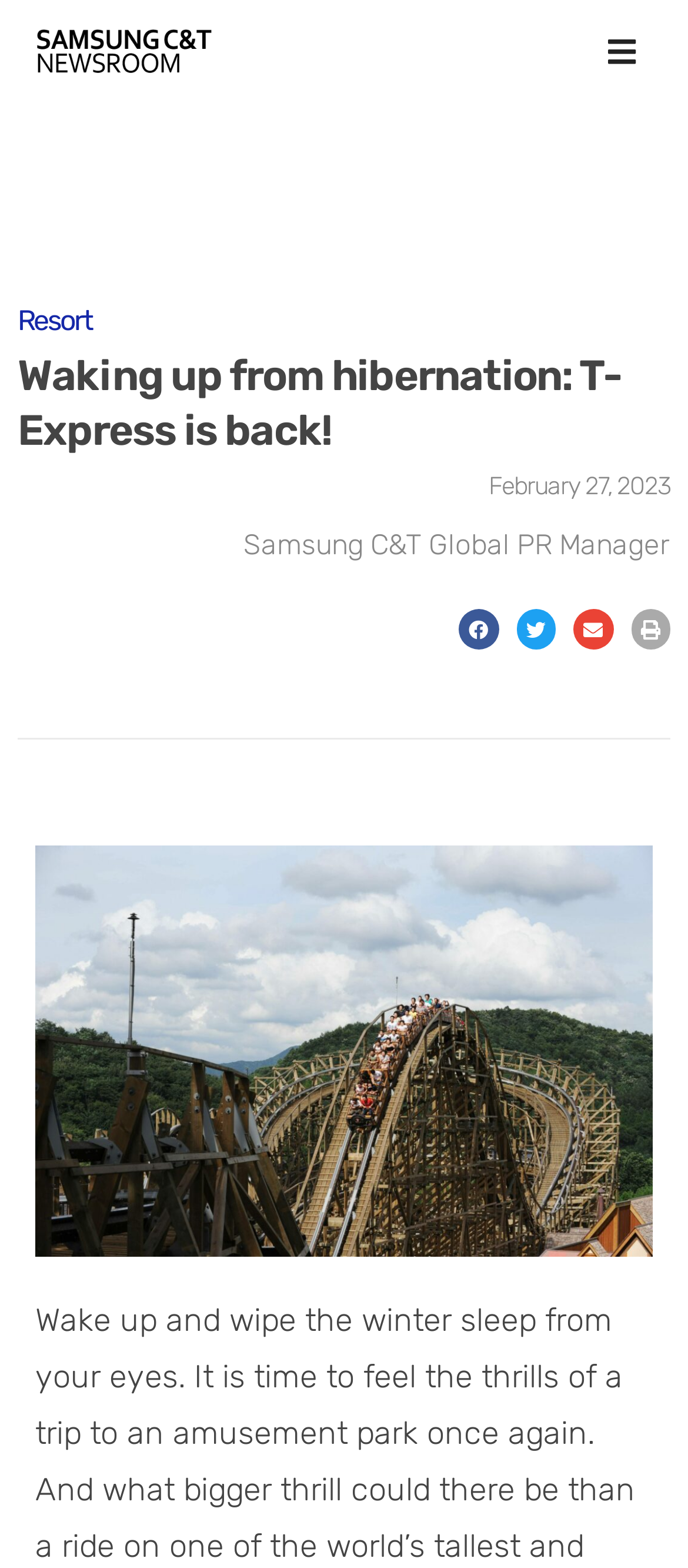What is the date of the article?
Using the image, elaborate on the answer with as much detail as possible.

I found the date of the article by looking at the static text element located at [0.71, 0.301, 0.974, 0.32] which contains the text 'February 27, 2023'.